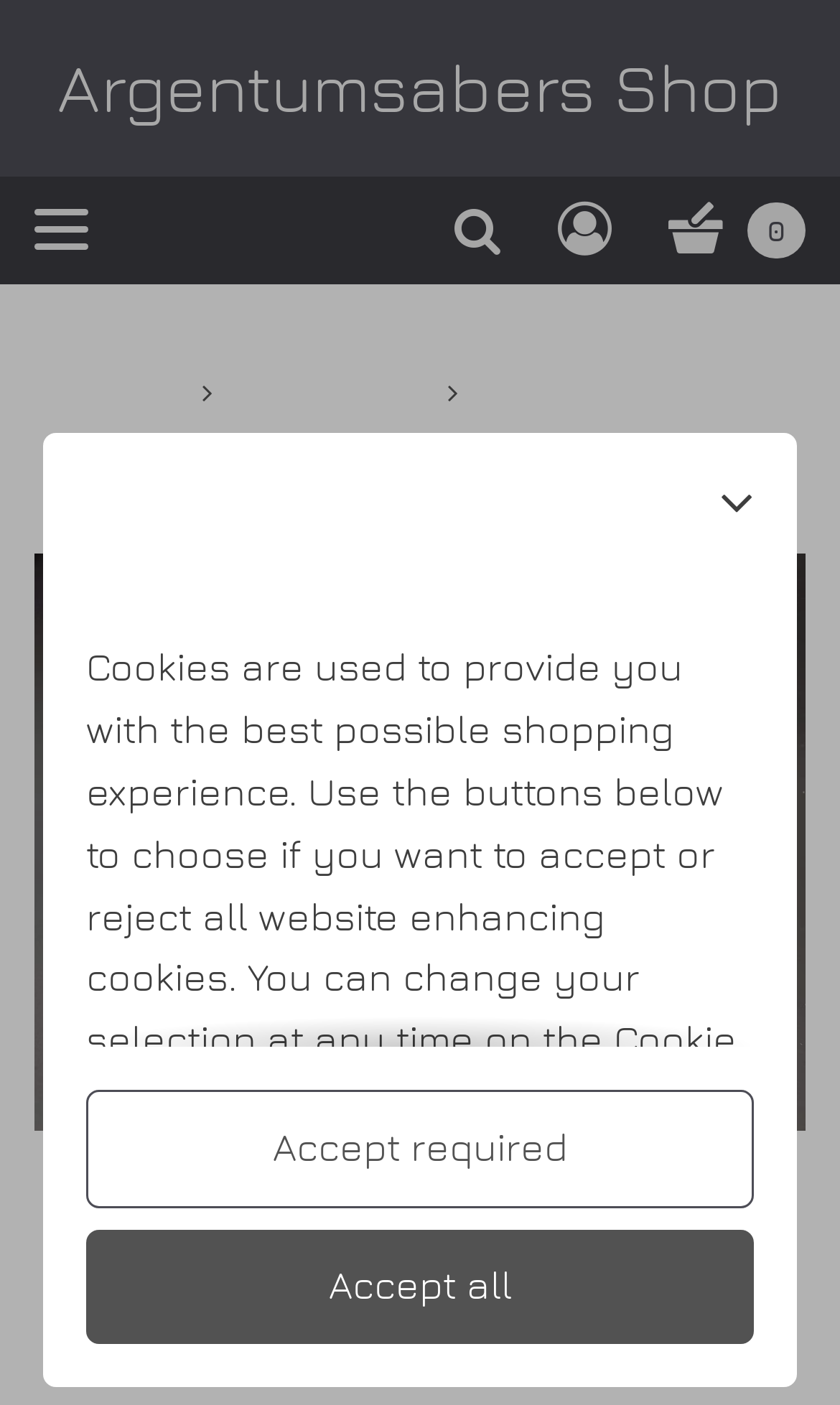Explain the webpage in detail.

The webpage is an e-commerce page for a custom saber, "Victoris", from Argentumsabers Shop. At the top left, there is a link to the shop's homepage, accompanied by a search bar with a search button and a textbox to input search queries. To the right of the search bar, there are links to access the customer account options and the shopping basket, which currently has 0 items.

Below the top navigation, there is a main menu button that, when expanded, reveals links to the home page, custom sabers, and the "Victoris" saber page, which is the current page. The main content of the page is a large image of the "Victoris" saber, taking up most of the page's width and height.

At the bottom of the page, there is a dialog box for cookie settings, which is modal and has a heading that reads "We respect your privacy: cookie settings". Inside the dialog box, there is a description of how cookies are used to enhance the shopping experience, followed by buttons to accept or reject website-enhancing cookies.